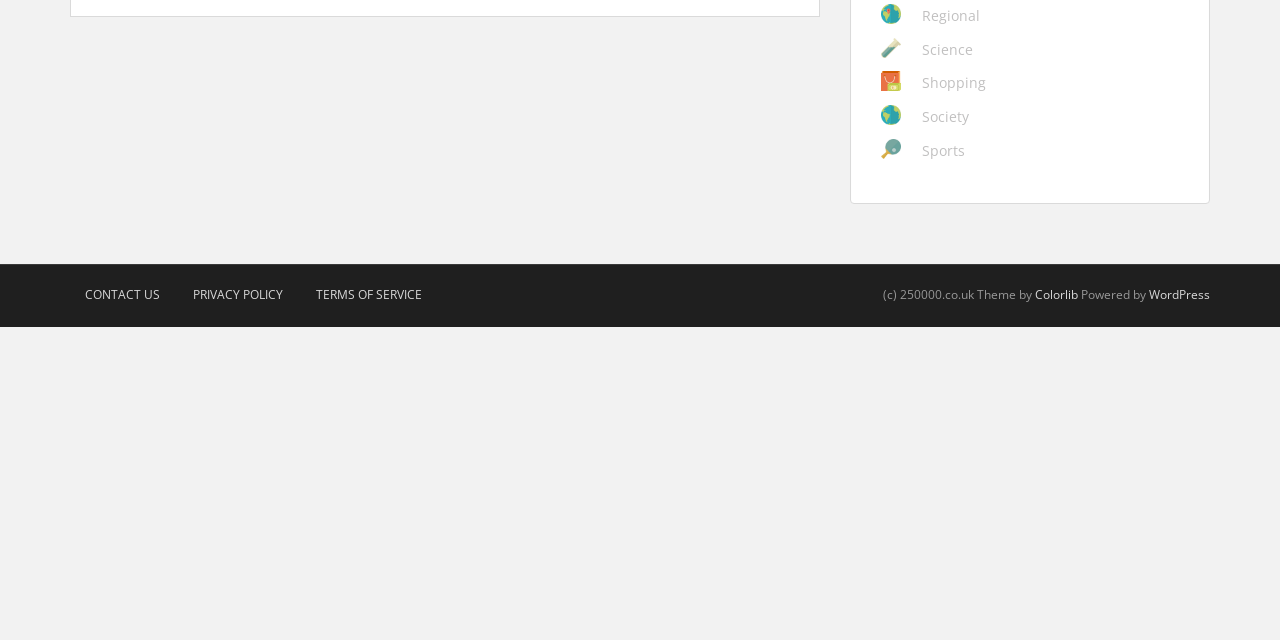Predict the bounding box coordinates of the UI element that matches this description: "Privacy Policy". The coordinates should be in the format [left, top, right, bottom] with each value between 0 and 1.

[0.139, 0.429, 0.233, 0.492]